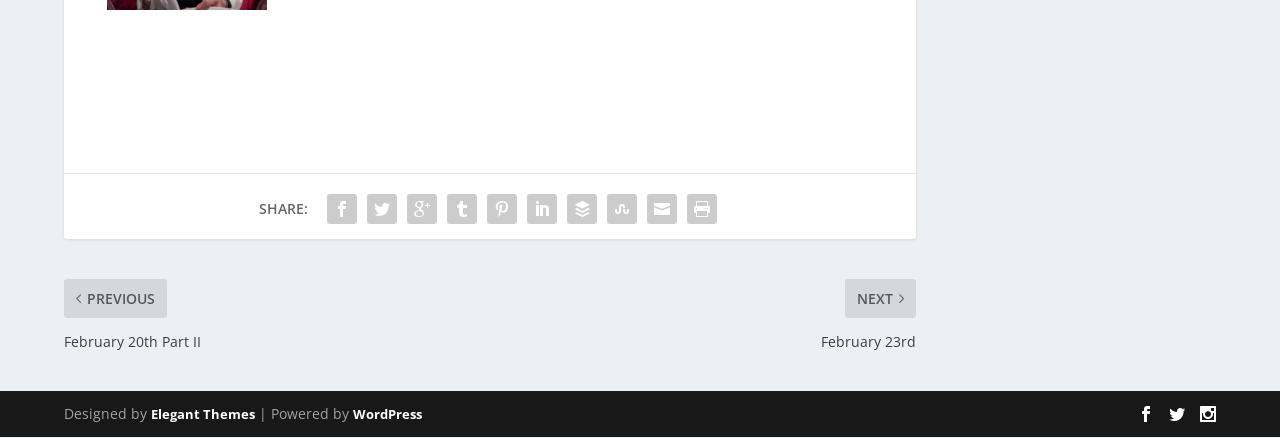Determine the bounding box coordinates of the clickable element to complete this instruction: "Click the share button". Provide the coordinates in the format of four float numbers between 0 and 1, [left, top, right, bottom].

[0.202, 0.423, 0.24, 0.466]